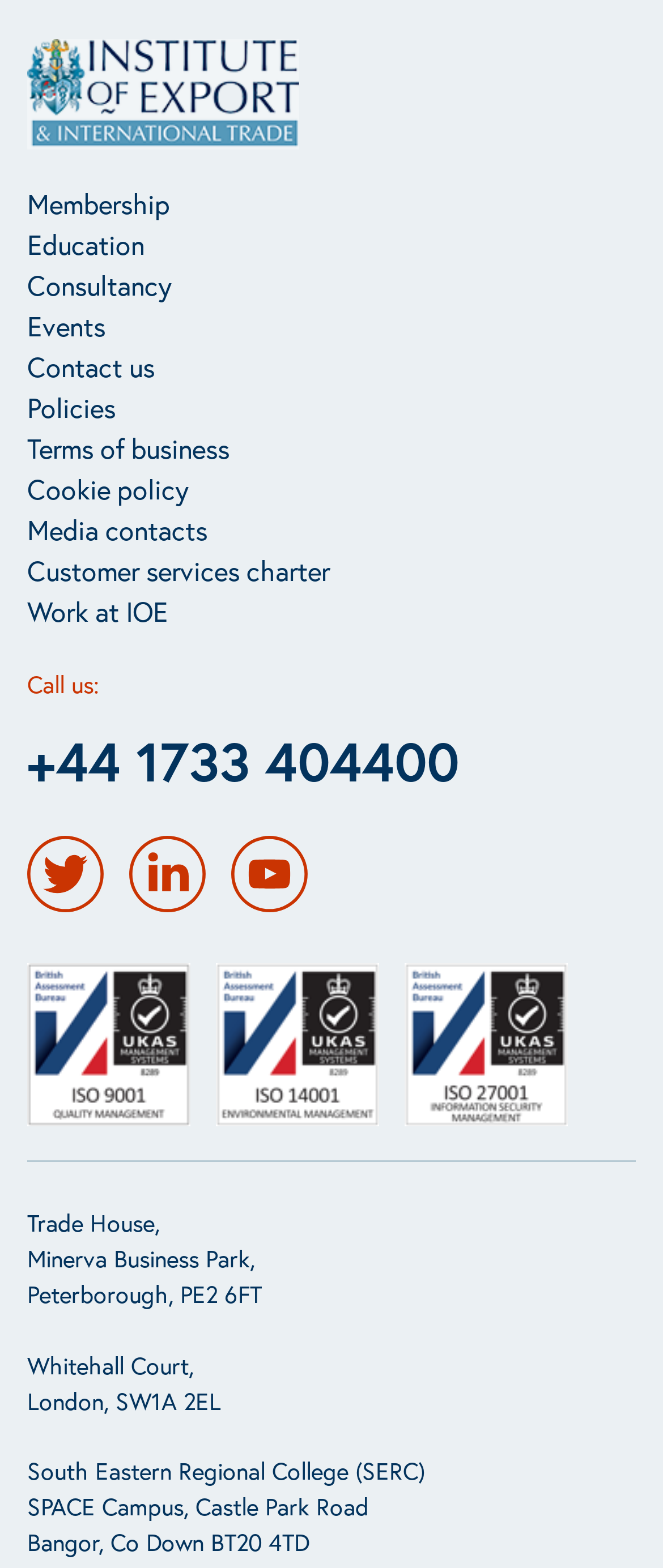What are the social media platforms linked?
Using the information from the image, give a concise answer in one word or a short phrase.

Twitter, LinkedIn, YouTube